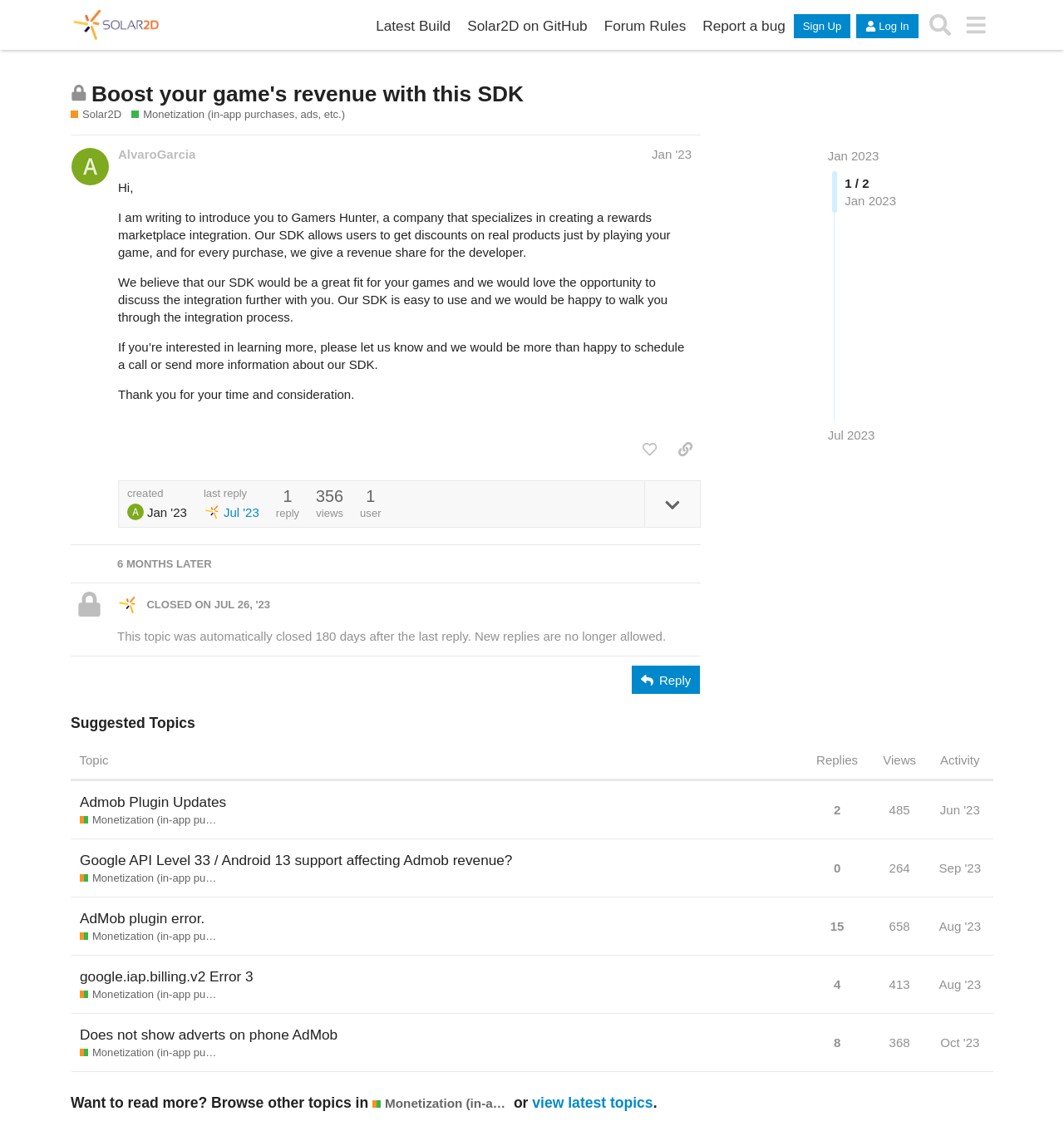Identify the bounding box coordinates of the part that should be clicked to carry out this instruction: "Search".

[0.867, 0.007, 0.9, 0.038]